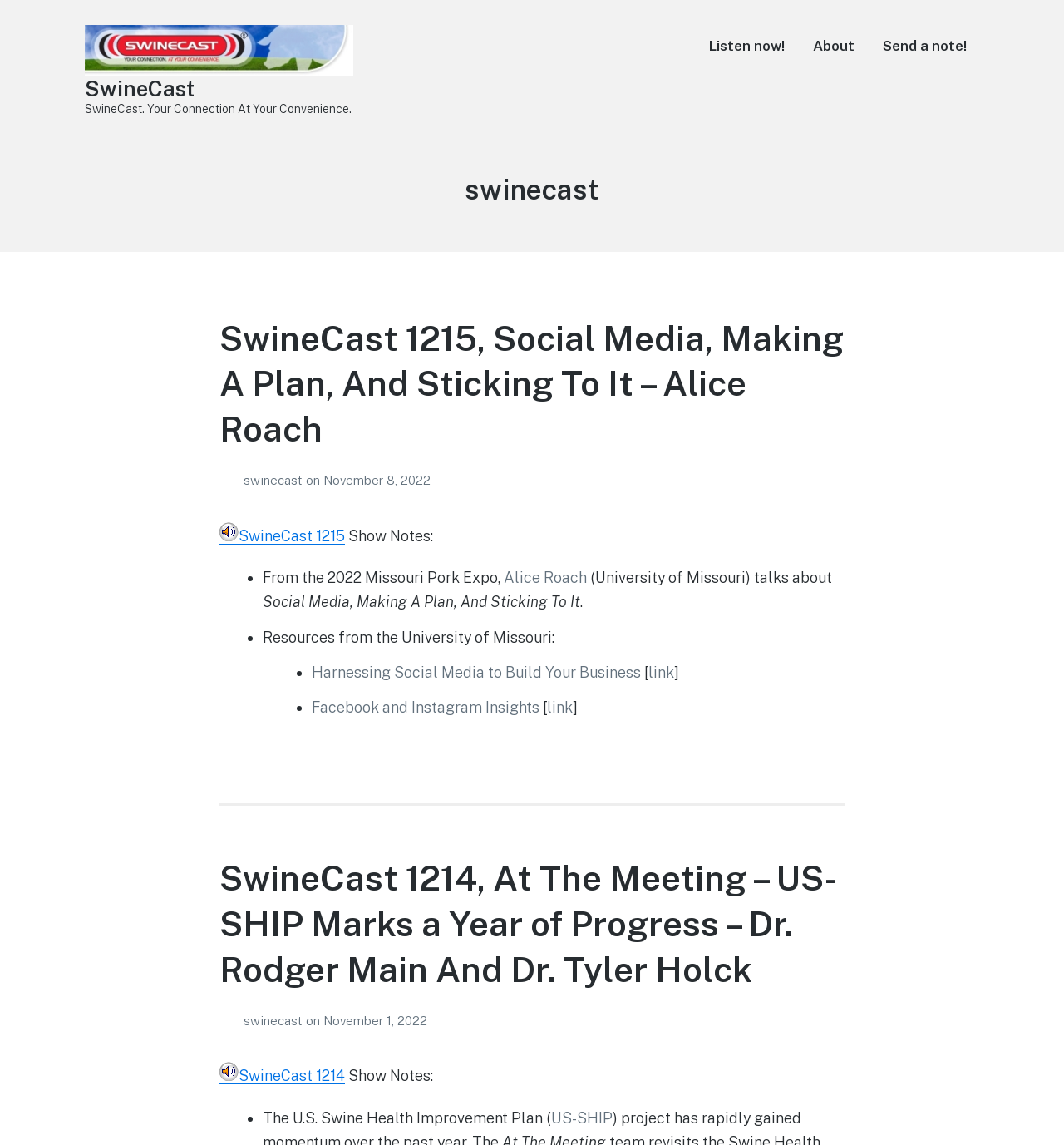Provide the bounding box coordinates of the HTML element this sentence describes: "SwineCast 1215". The bounding box coordinates consist of four float numbers between 0 and 1, i.e., [left, top, right, bottom].

[0.206, 0.46, 0.324, 0.475]